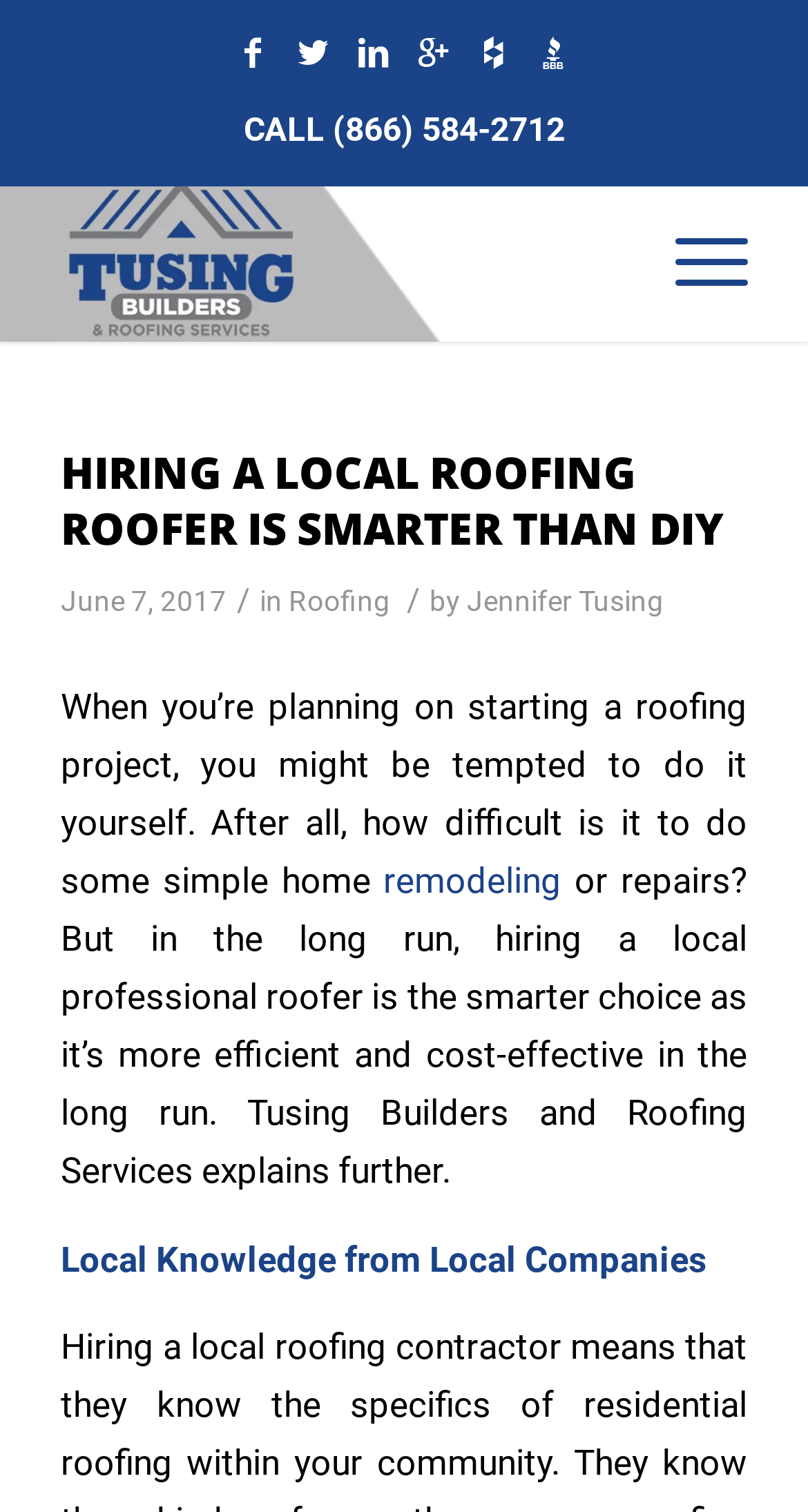By analyzing the image, answer the following question with a detailed response: What is the phone number to call?

The phone number is found in the static text element 'CALL (866) 584-2712' which is located at the top of the webpage.